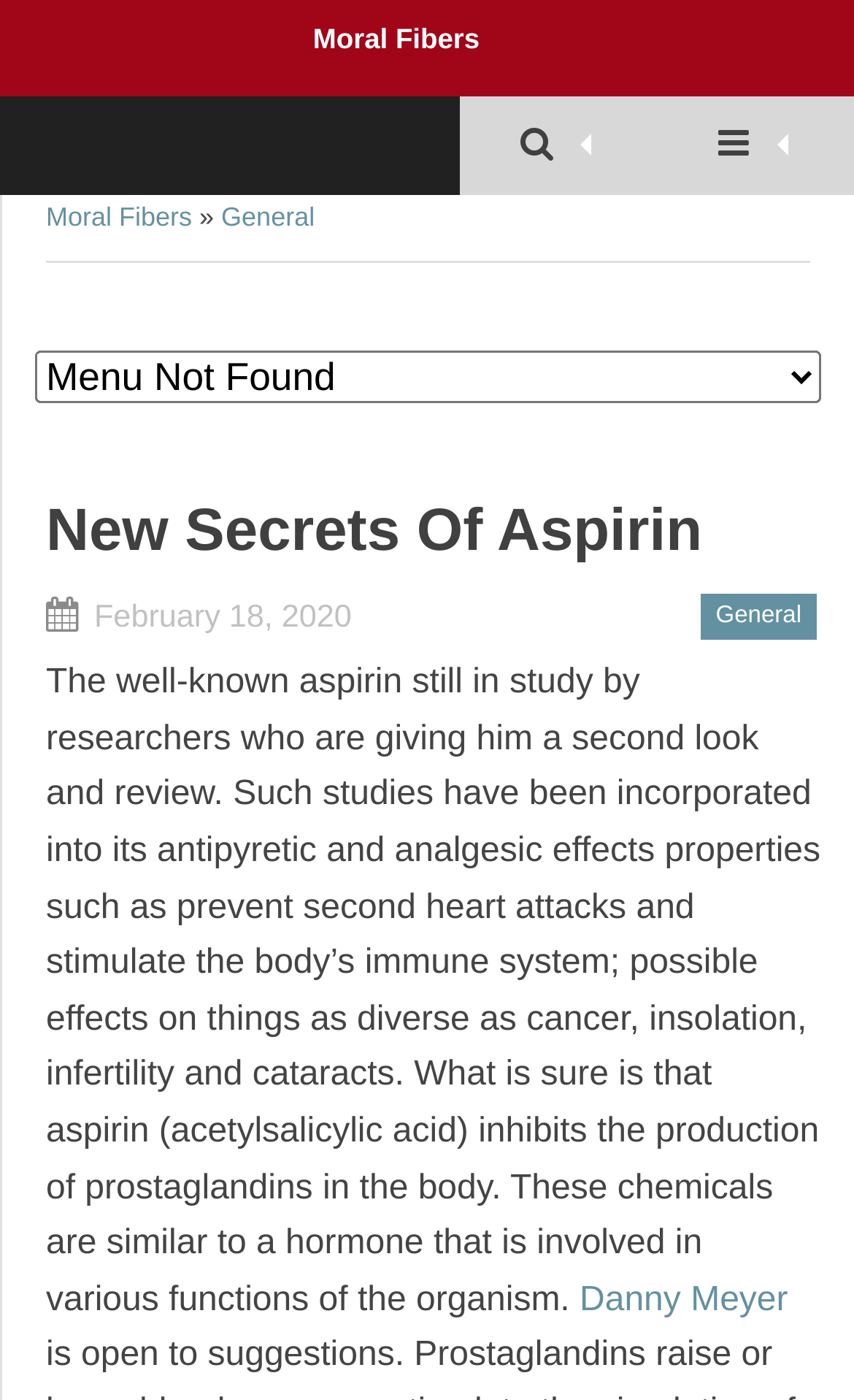Provide the bounding box coordinates in the format (top-left x, top-left y, bottom-right x, bottom-right y). All values are floating point numbers between 0 and 1. Determine the bounding box coordinate of the UI element described as: Sphere® by ELAC SONAR

None